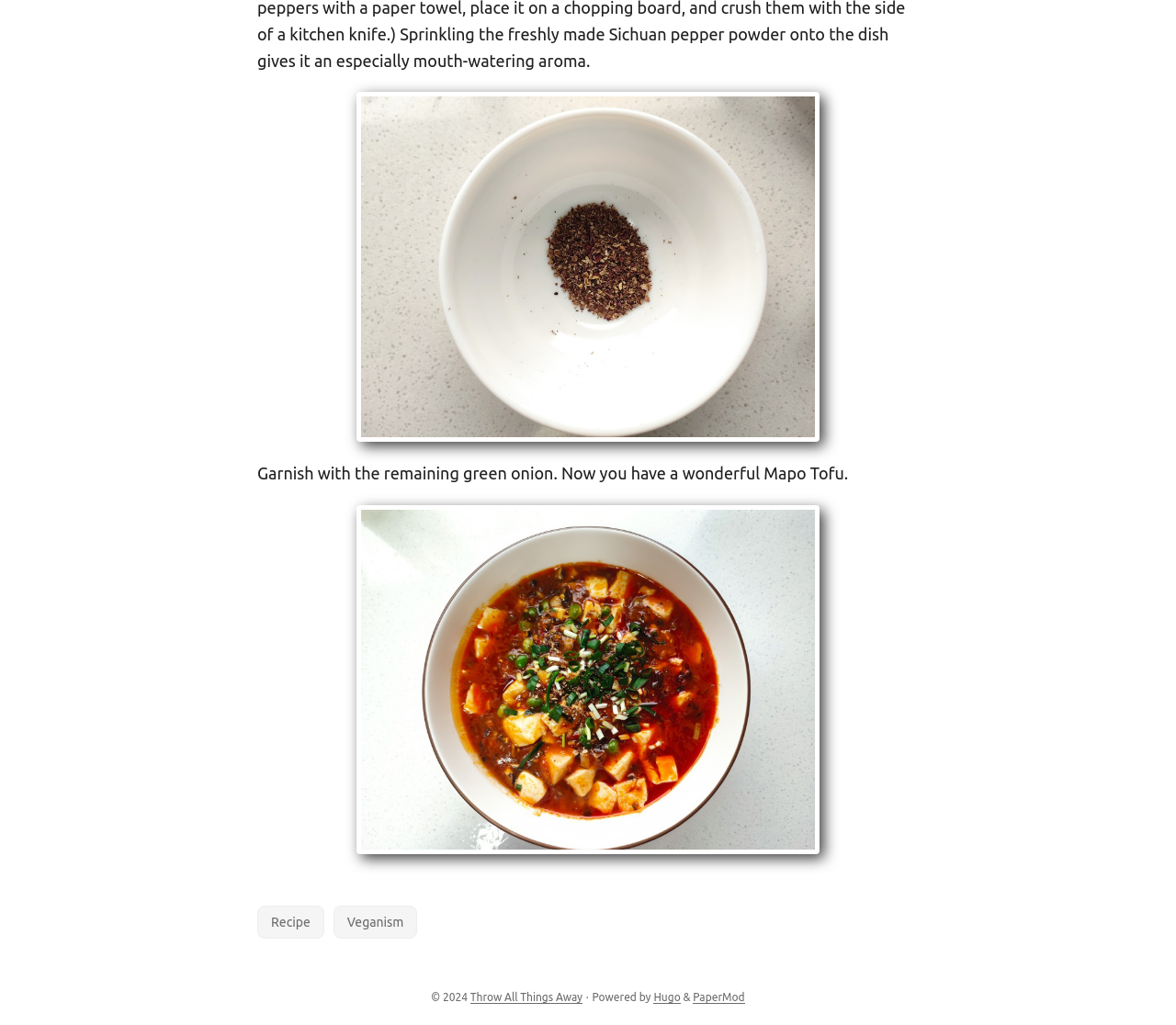How many links are there in the footer?
Please answer the question with as much detail as possible using the screenshot.

The footer section has two links, 'Recipe' and 'Veganism', which are located at the bottom of the webpage.